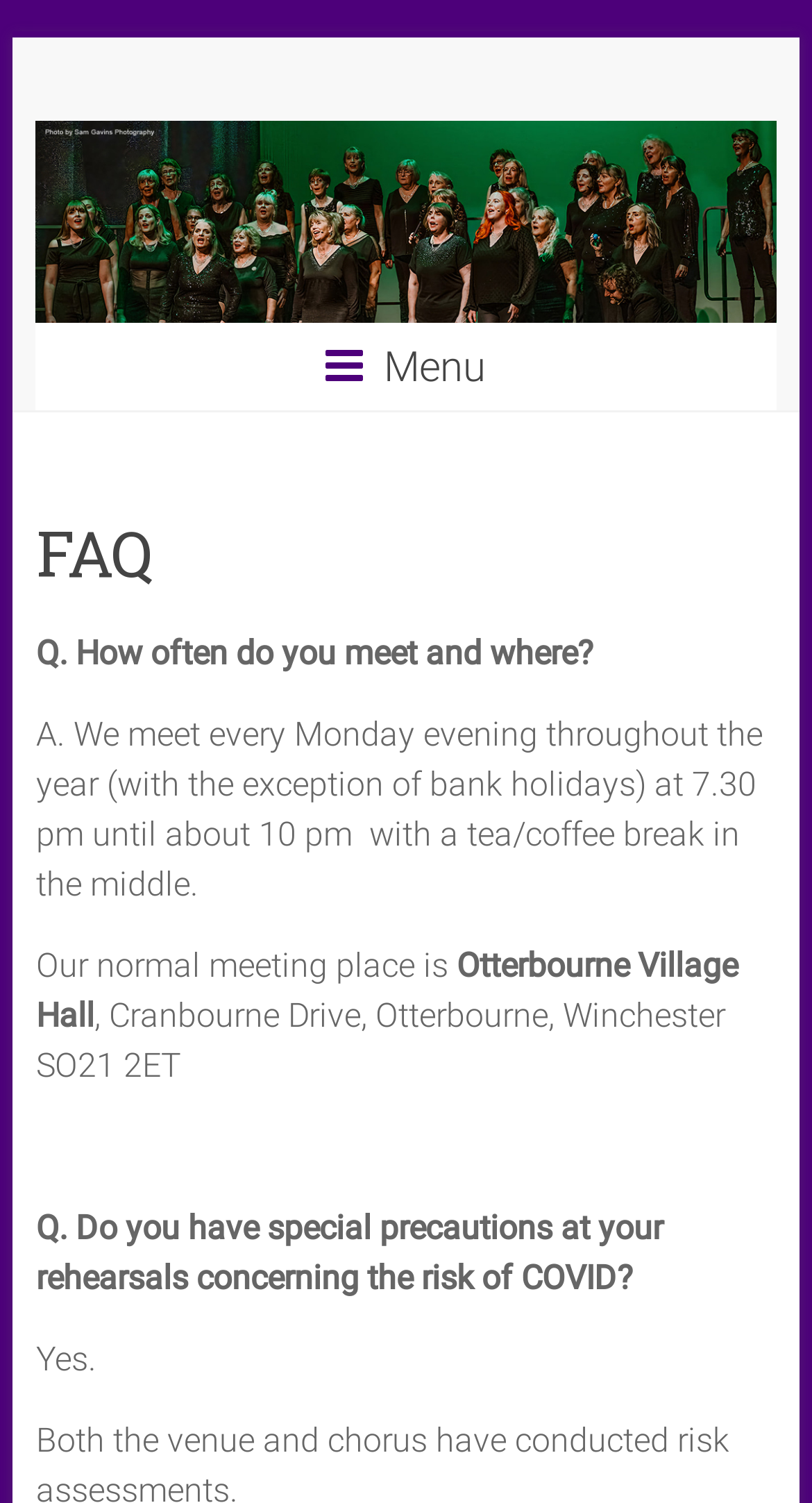What is the meeting schedule? Observe the screenshot and provide a one-word or short phrase answer.

Every Monday evening